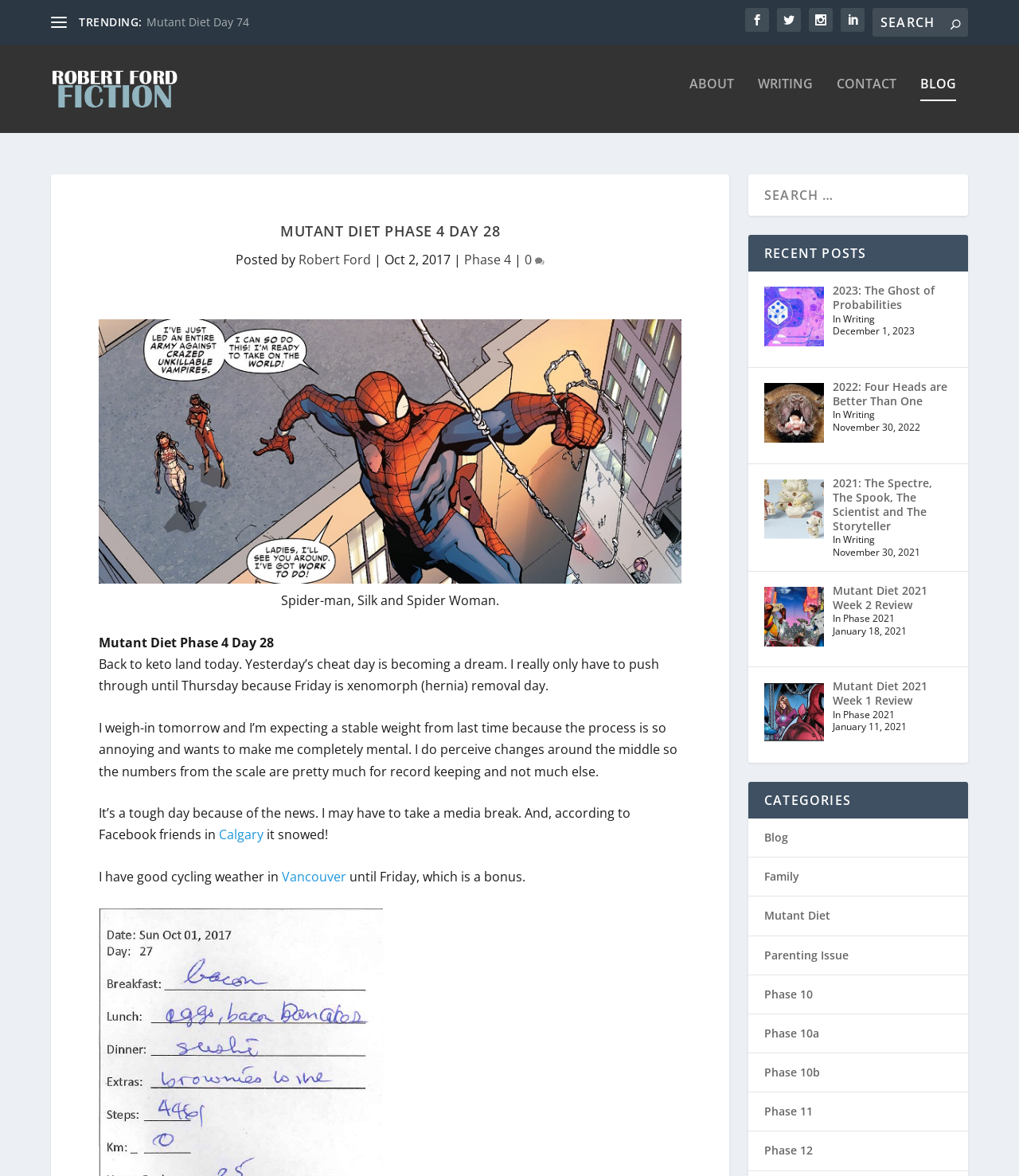What are the categories of posts on this blog?
Provide a detailed and well-explained answer to the question.

The categories of posts on this blog are listed under the heading 'CATEGORIES' at the bottom of the page, and they include 'Blog', 'Family', 'Mutant Diet', 'Parenting Issue', and several phases of the Mutant Diet.